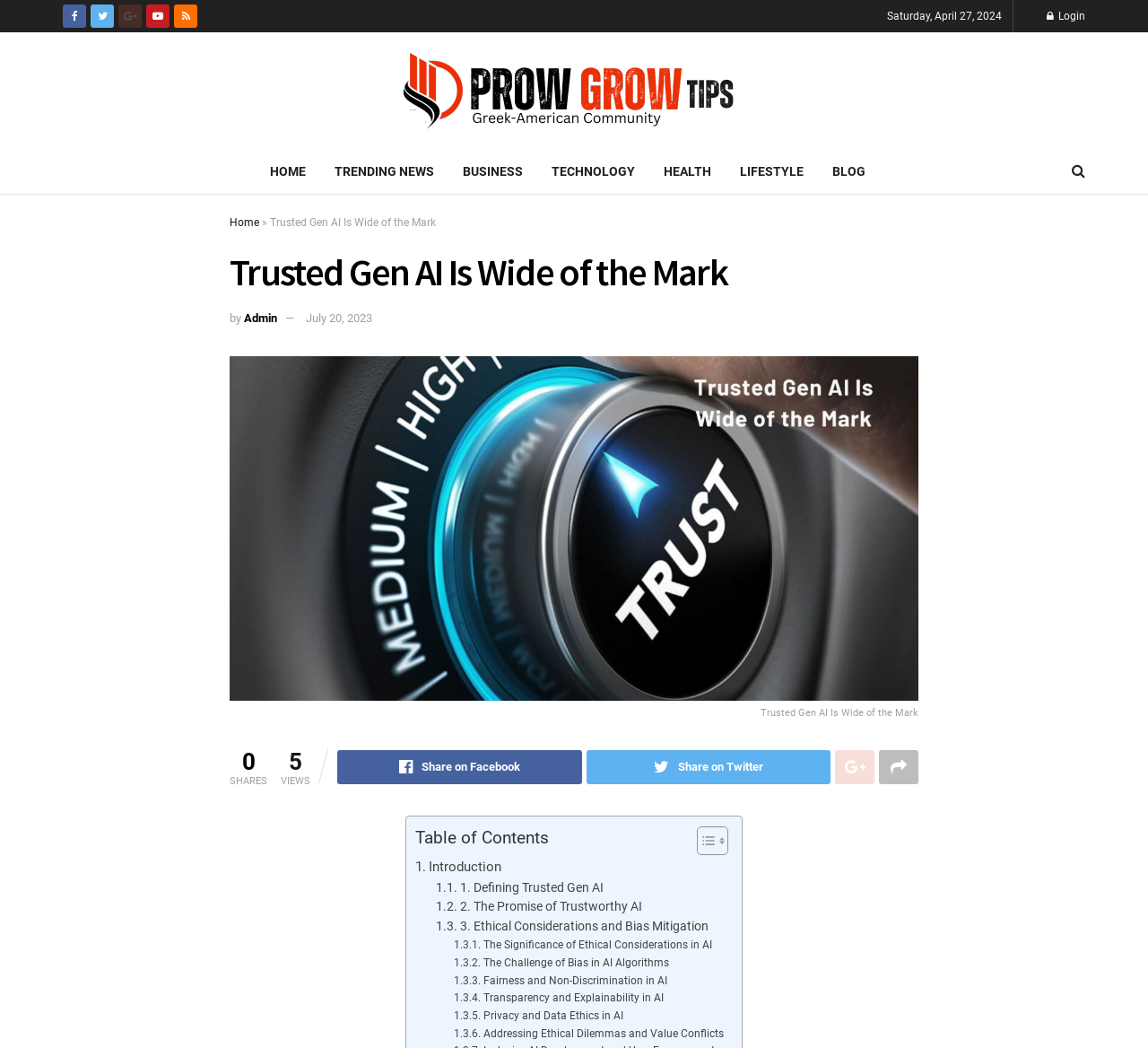Find and specify the bounding box coordinates that correspond to the clickable region for the instruction: "Toggle the Table of Content".

[0.595, 0.788, 0.63, 0.817]